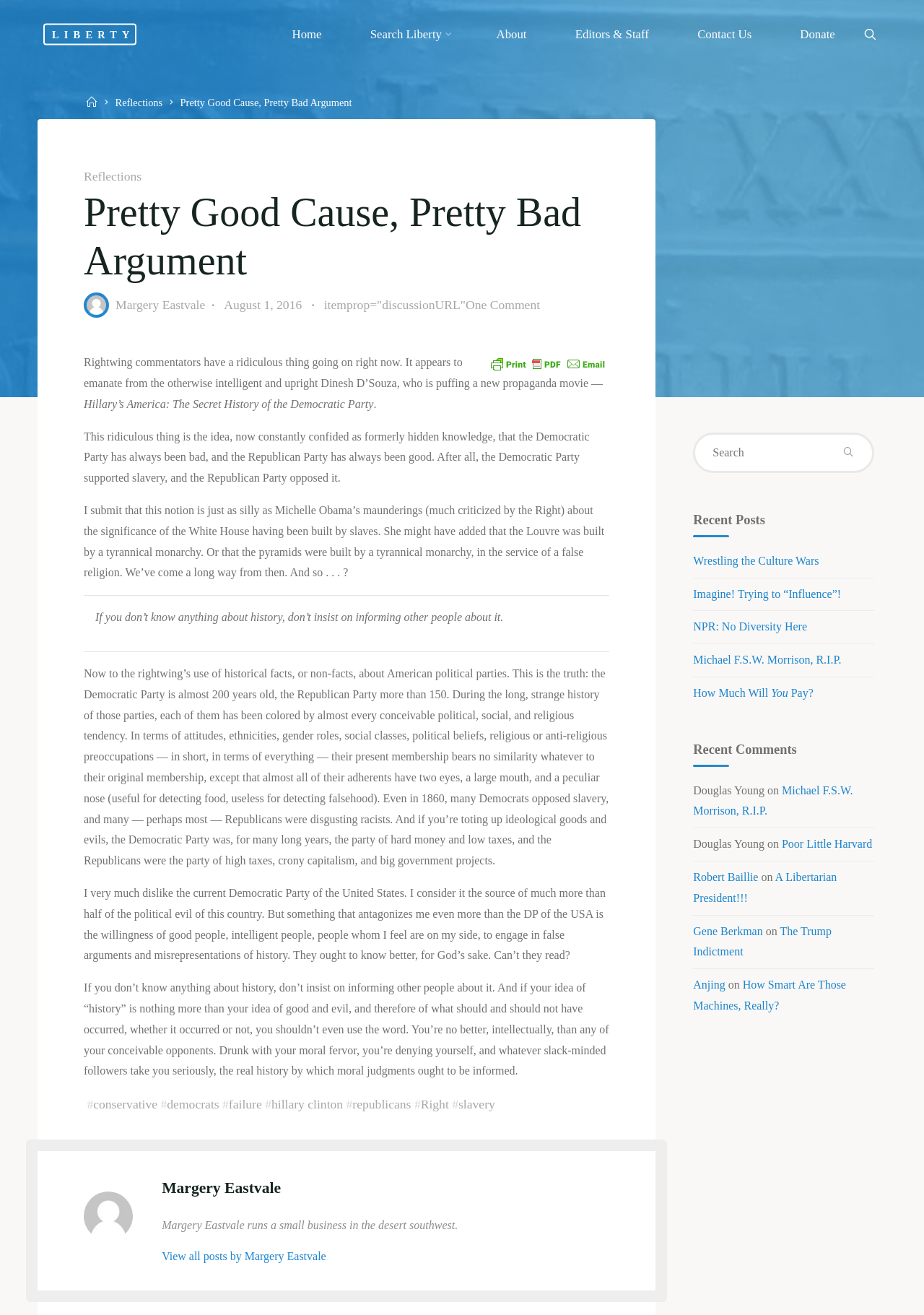Based on the element description "Editors & Staff", predict the bounding box coordinates of the UI element.

[0.596, 0.005, 0.729, 0.047]